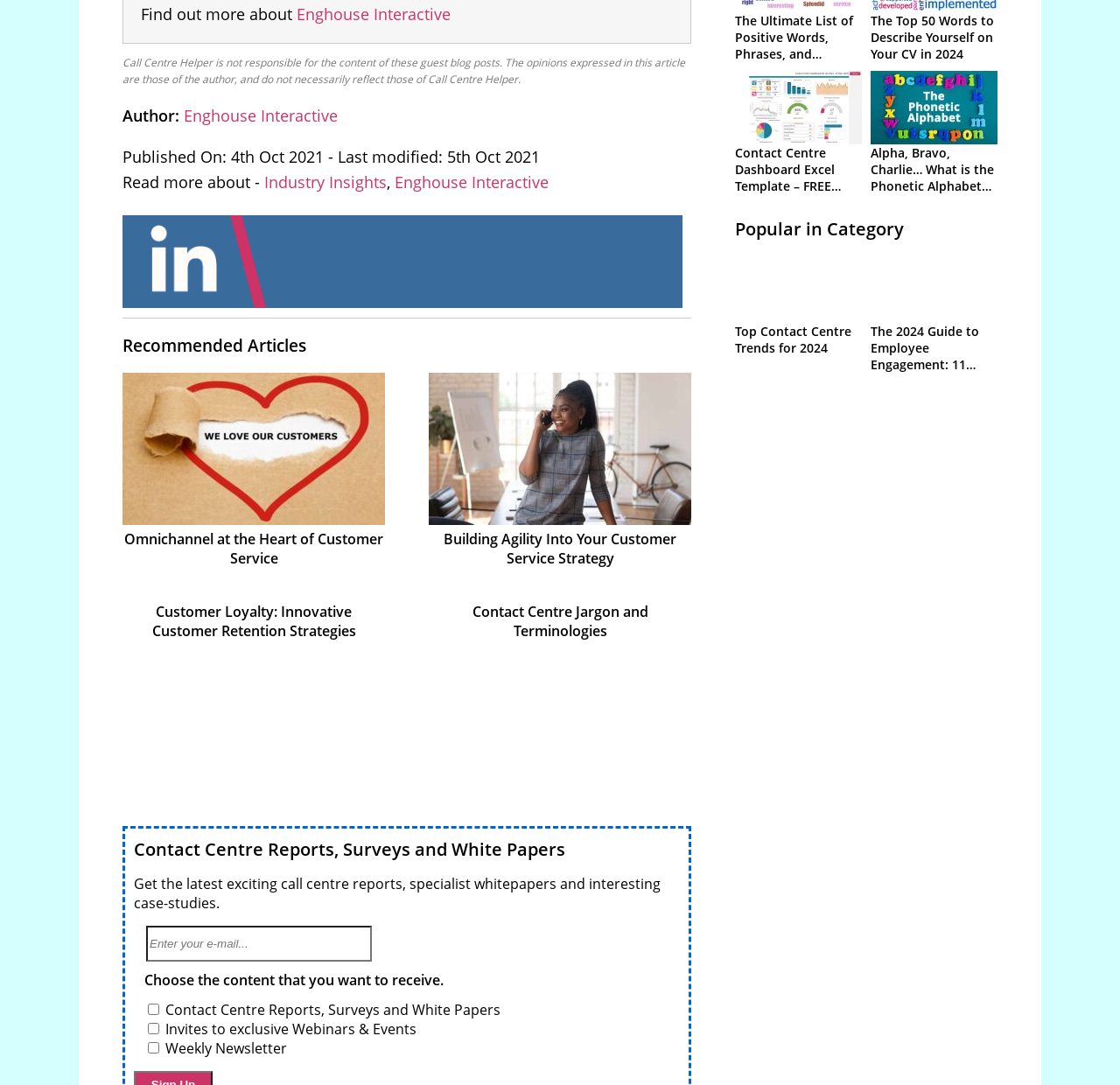Identify the bounding box coordinates for the region of the element that should be clicked to carry out the instruction: "Follow us on LinkedIn". The bounding box coordinates should be four float numbers between 0 and 1, i.e., [left, top, right, bottom].

[0.109, 0.27, 0.609, 0.288]